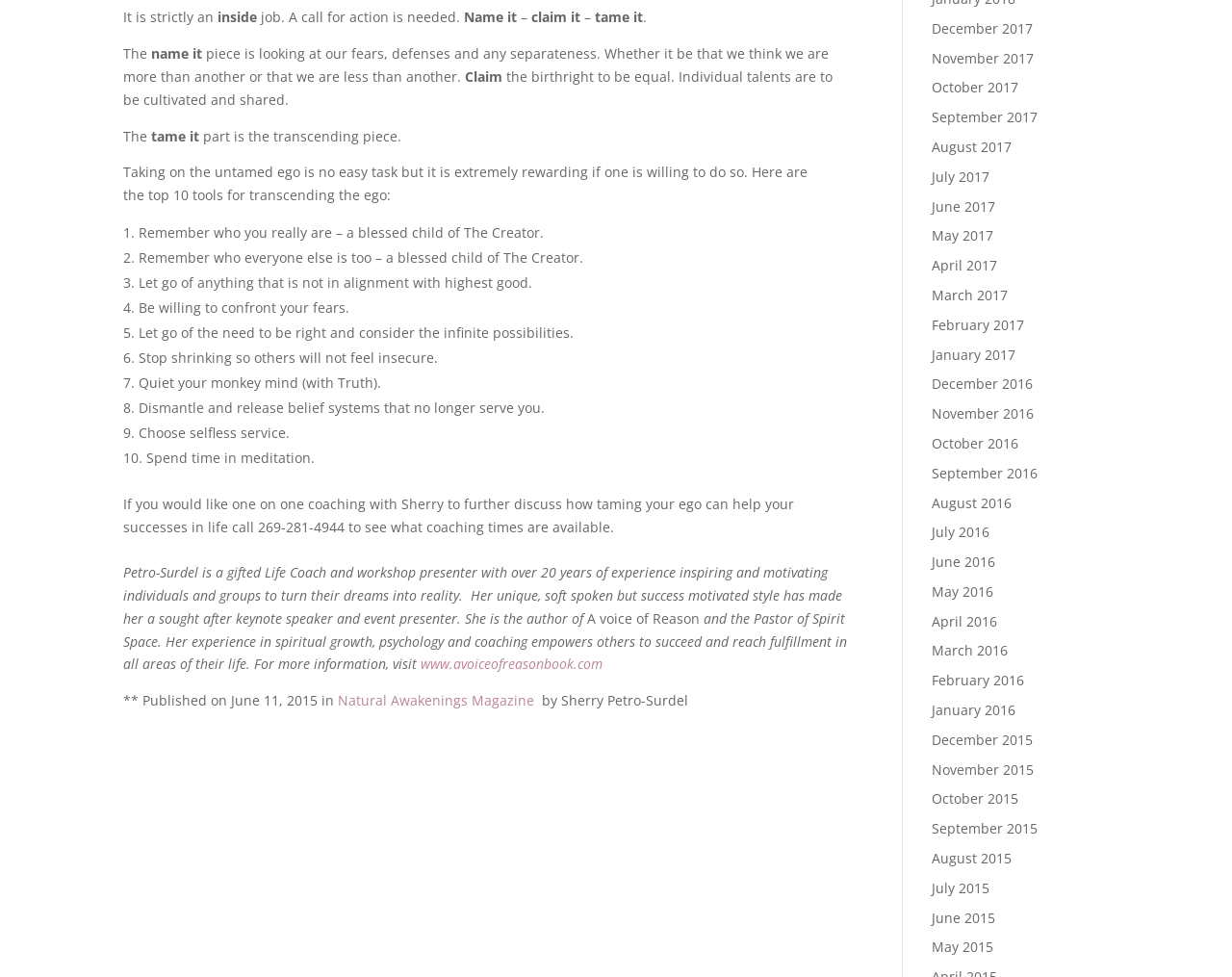Please locate the bounding box coordinates of the element's region that needs to be clicked to follow the instruction: "View the archives of December 2017". The bounding box coordinates should be provided as four float numbers between 0 and 1, i.e., [left, top, right, bottom].

[0.756, 0.019, 0.838, 0.038]